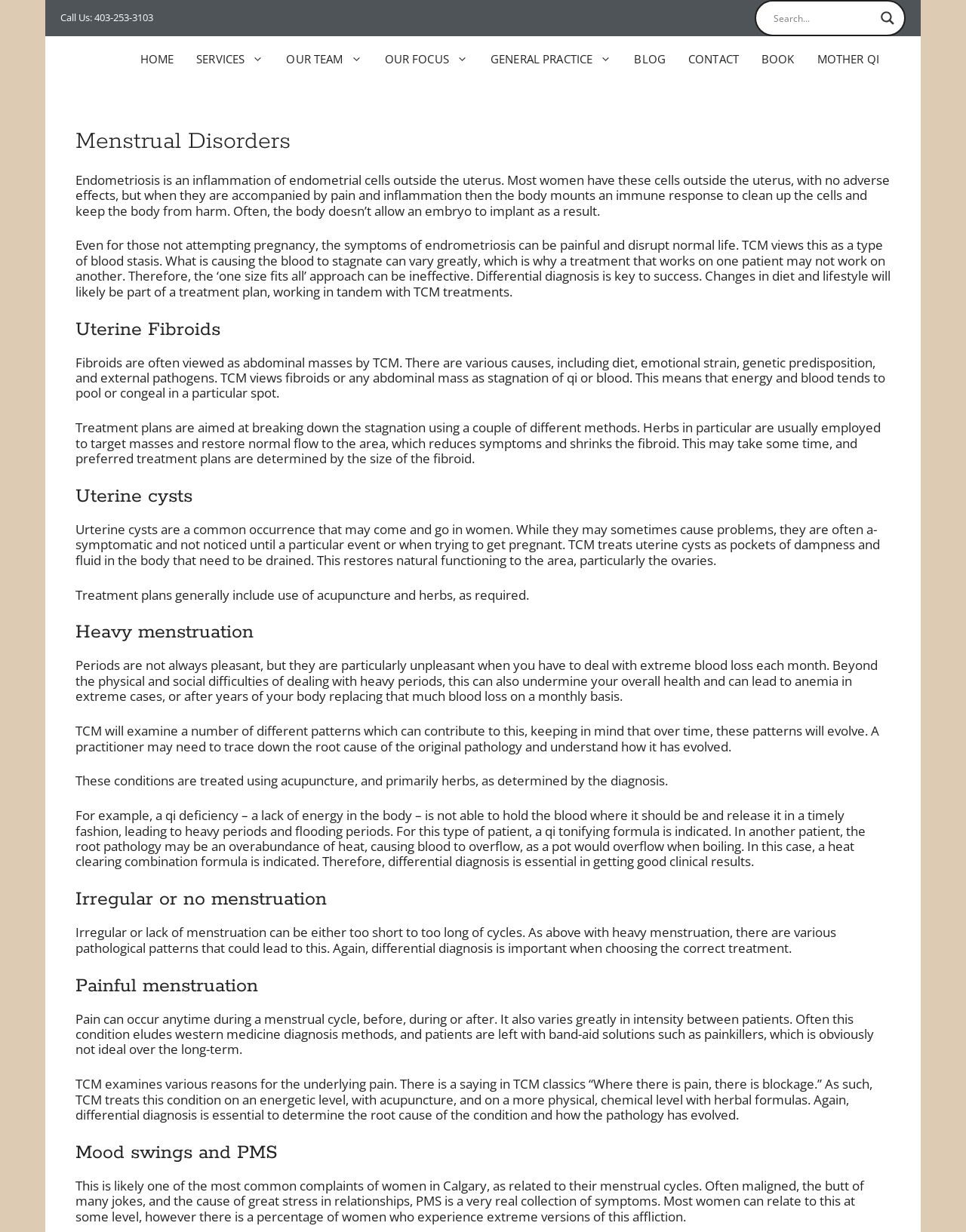Answer the question below using just one word or a short phrase: 
What is the phone number to call?

403-253-3103